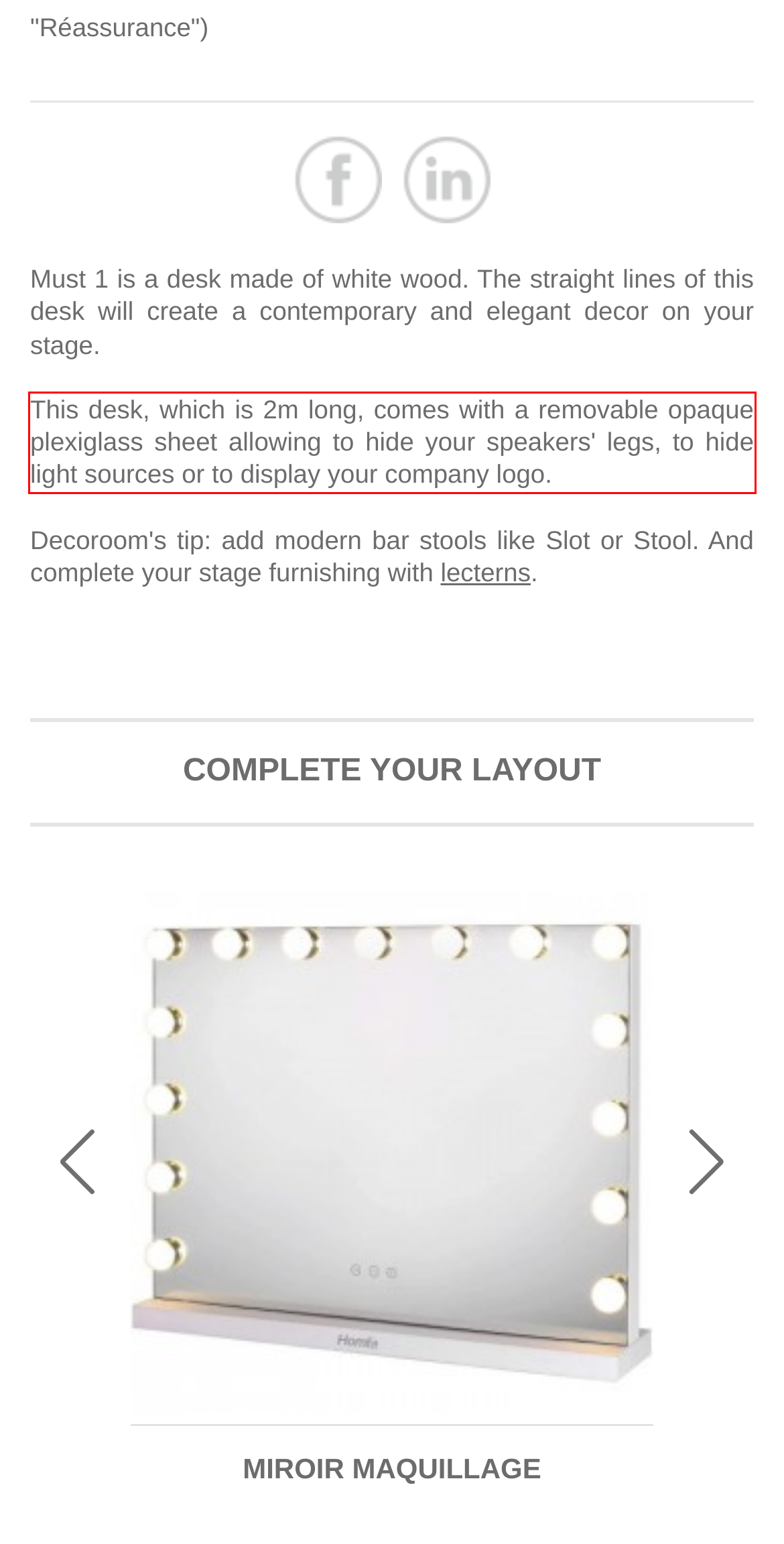The screenshot provided shows a webpage with a red bounding box. Apply OCR to the text within this red bounding box and provide the extracted content.

This desk, which is 2m long, comes with a removable opaque plexiglass sheet allowing to hide your speakers' legs, to hide light sources or to display your company logo.